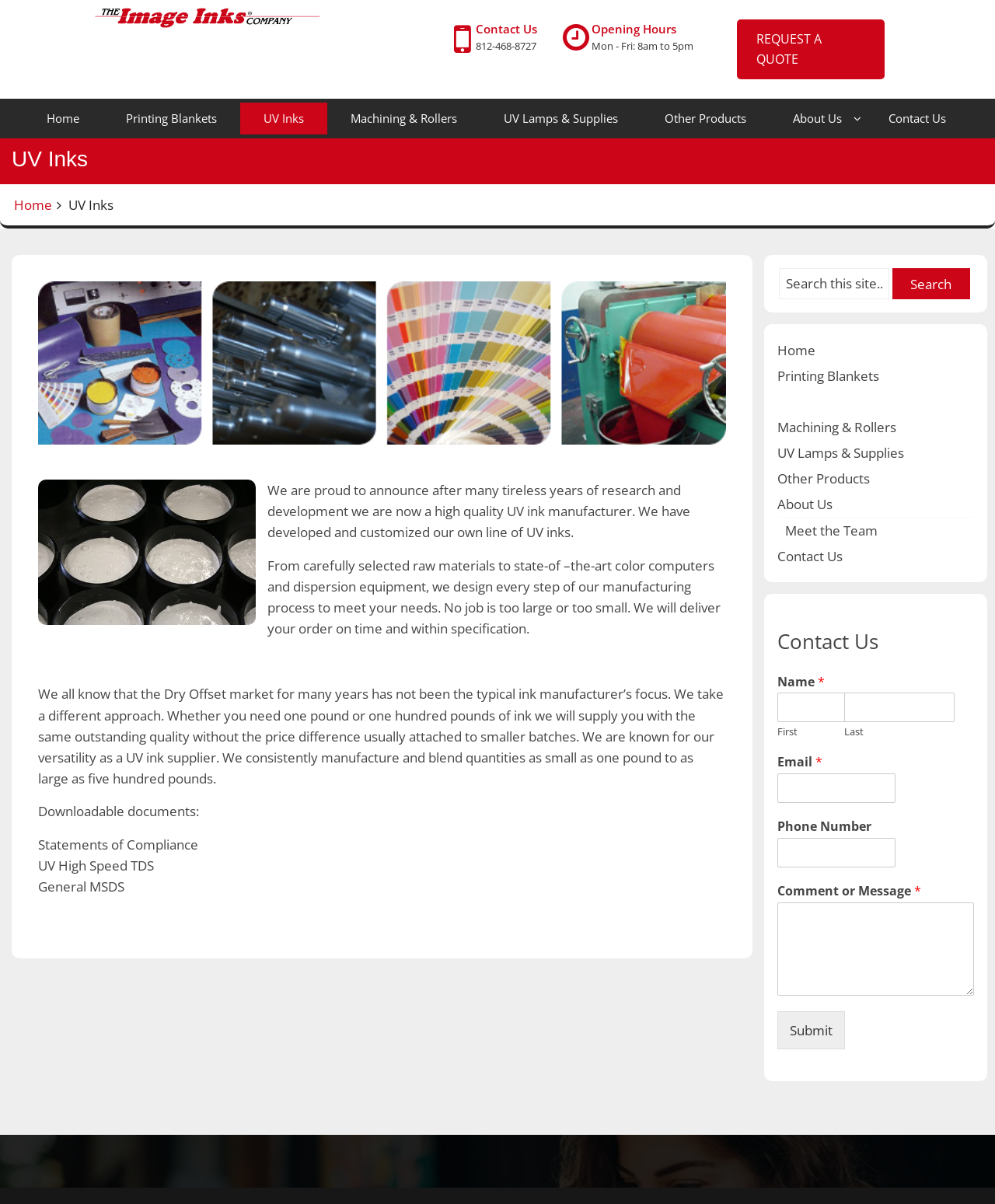Please locate the bounding box coordinates of the element's region that needs to be clicked to follow the instruction: "Click the Home link". The bounding box coordinates should be provided as four float numbers between 0 and 1, i.e., [left, top, right, bottom].

[0.023, 0.085, 0.103, 0.112]